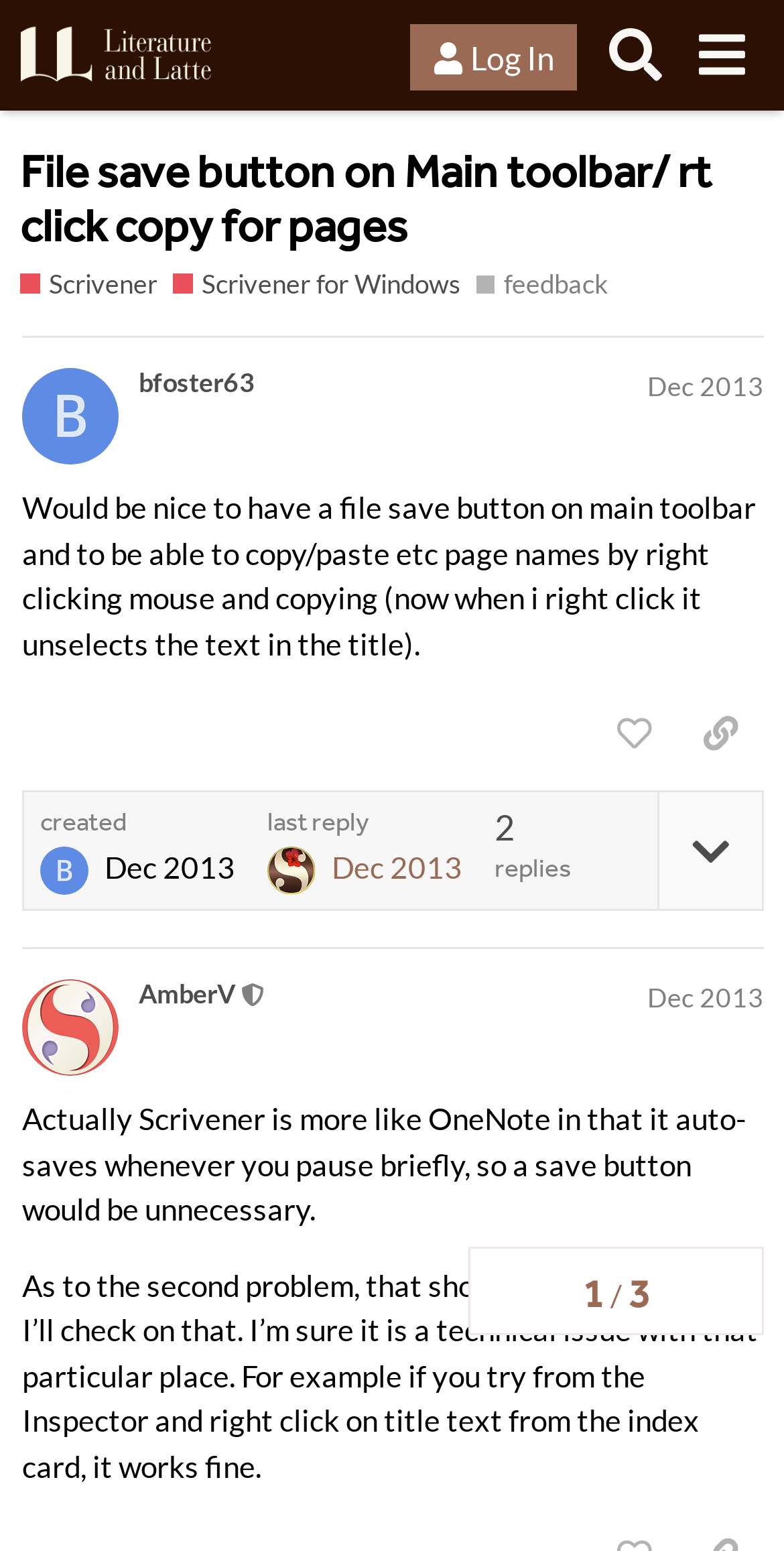Please specify the bounding box coordinates for the clickable region that will help you carry out the instruction: "View the topic progress".

[0.597, 0.804, 0.974, 0.861]